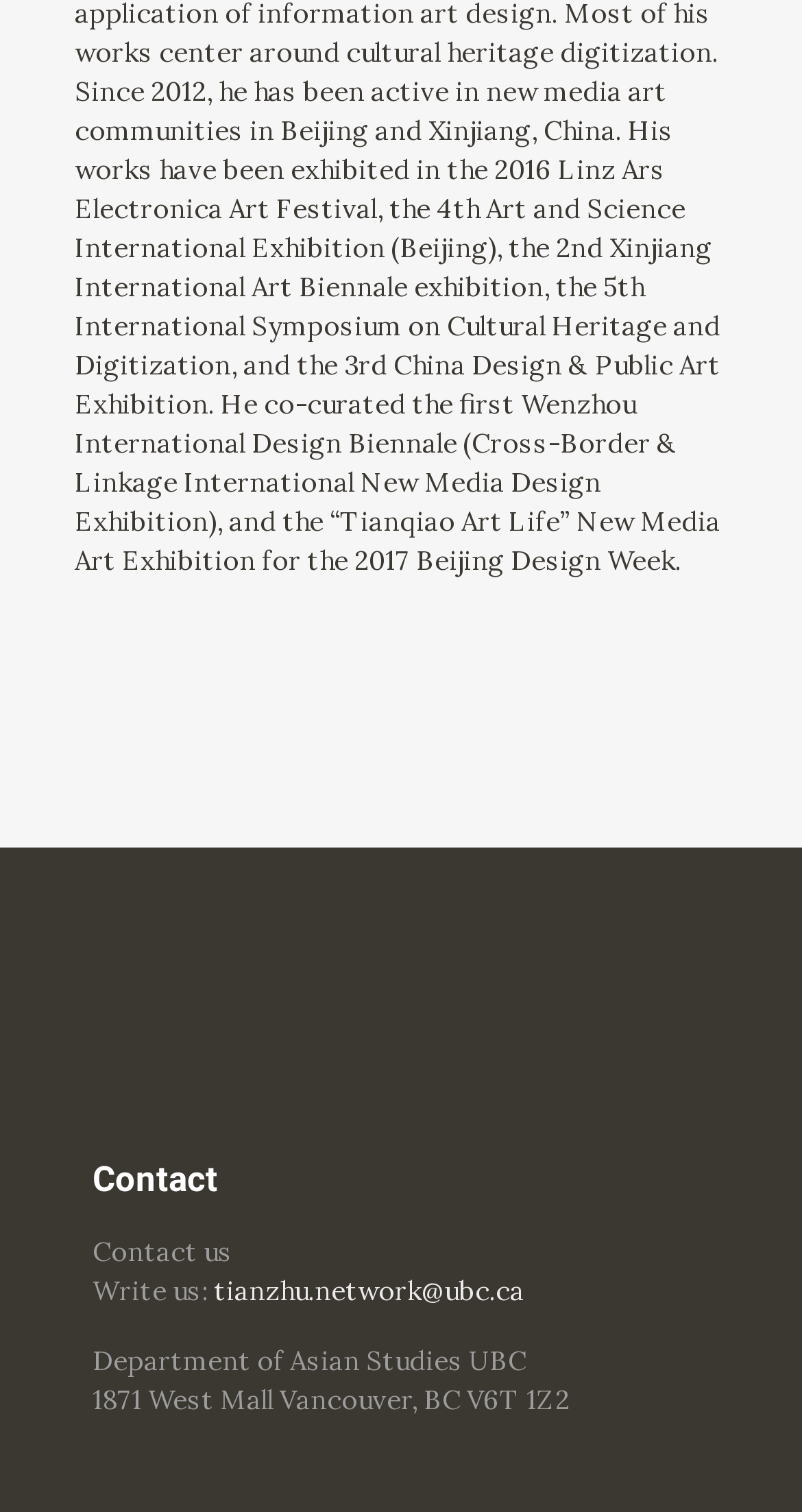Highlight the bounding box of the UI element that corresponds to this description: "tianzhu.network@ubc.ca".

[0.267, 0.842, 0.654, 0.865]